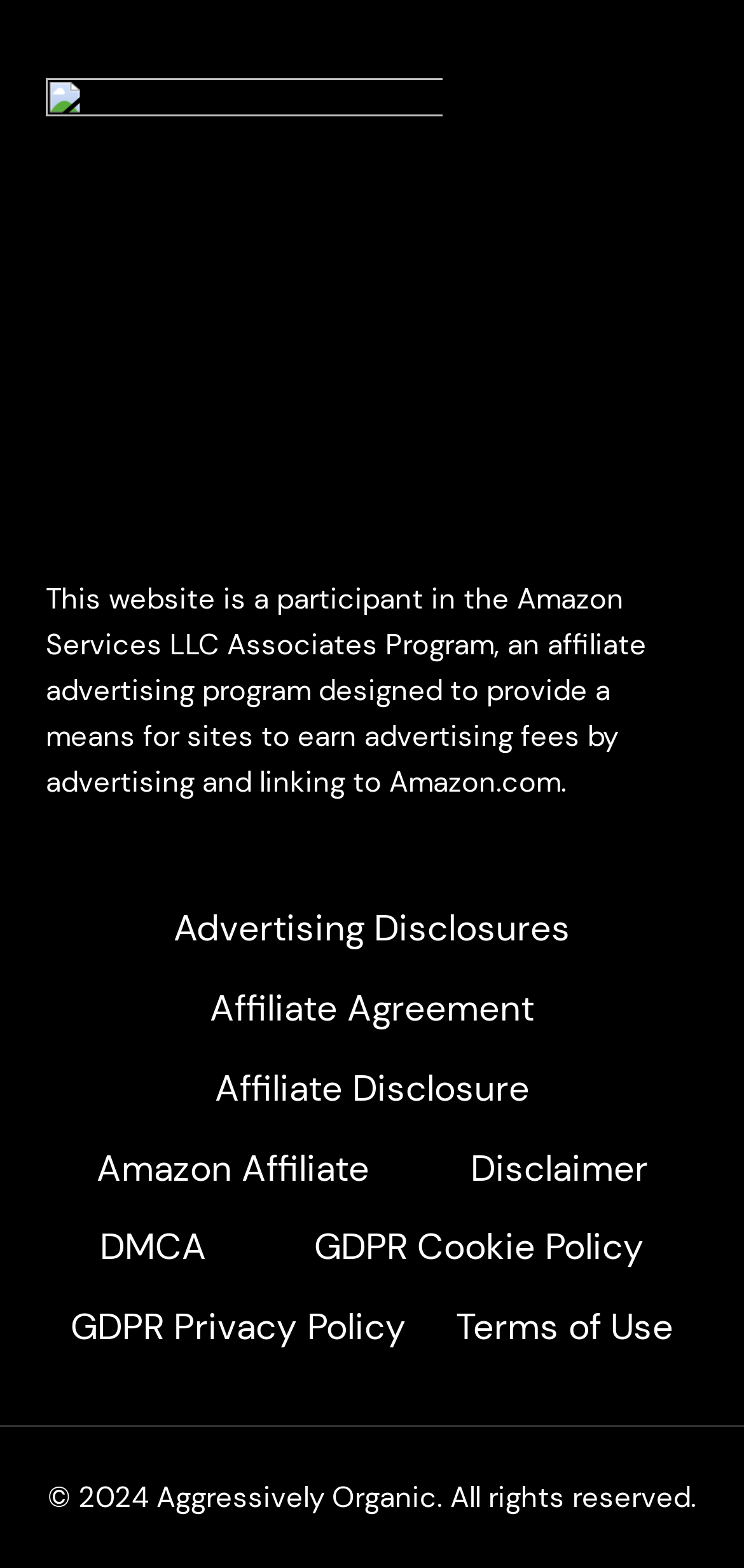Using the provided element description: "Elementary25", determine the bounding box coordinates of the corresponding UI element in the screenshot.

None